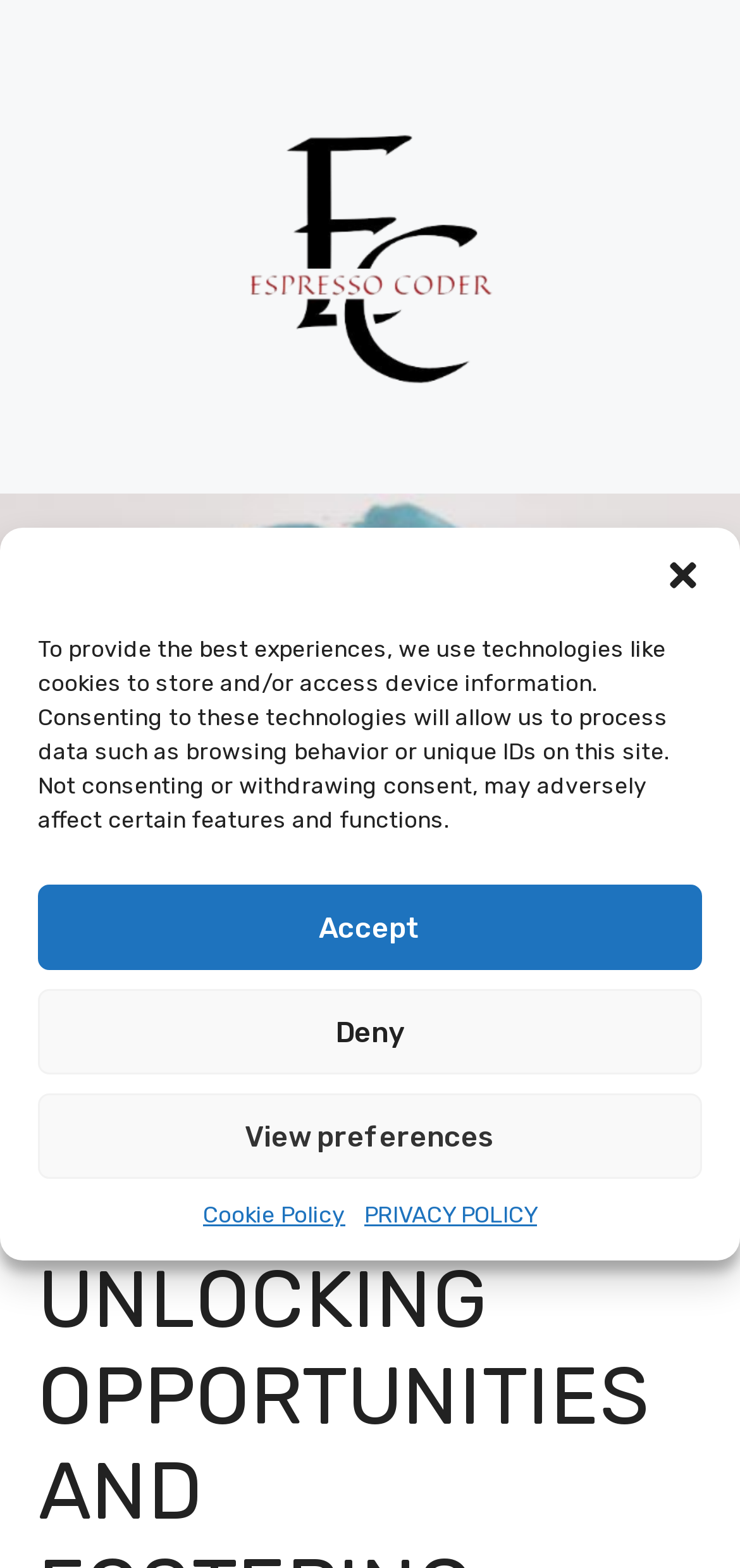Find and specify the bounding box coordinates that correspond to the clickable region for the instruction: "Open search".

[0.808, 0.315, 0.949, 0.387]